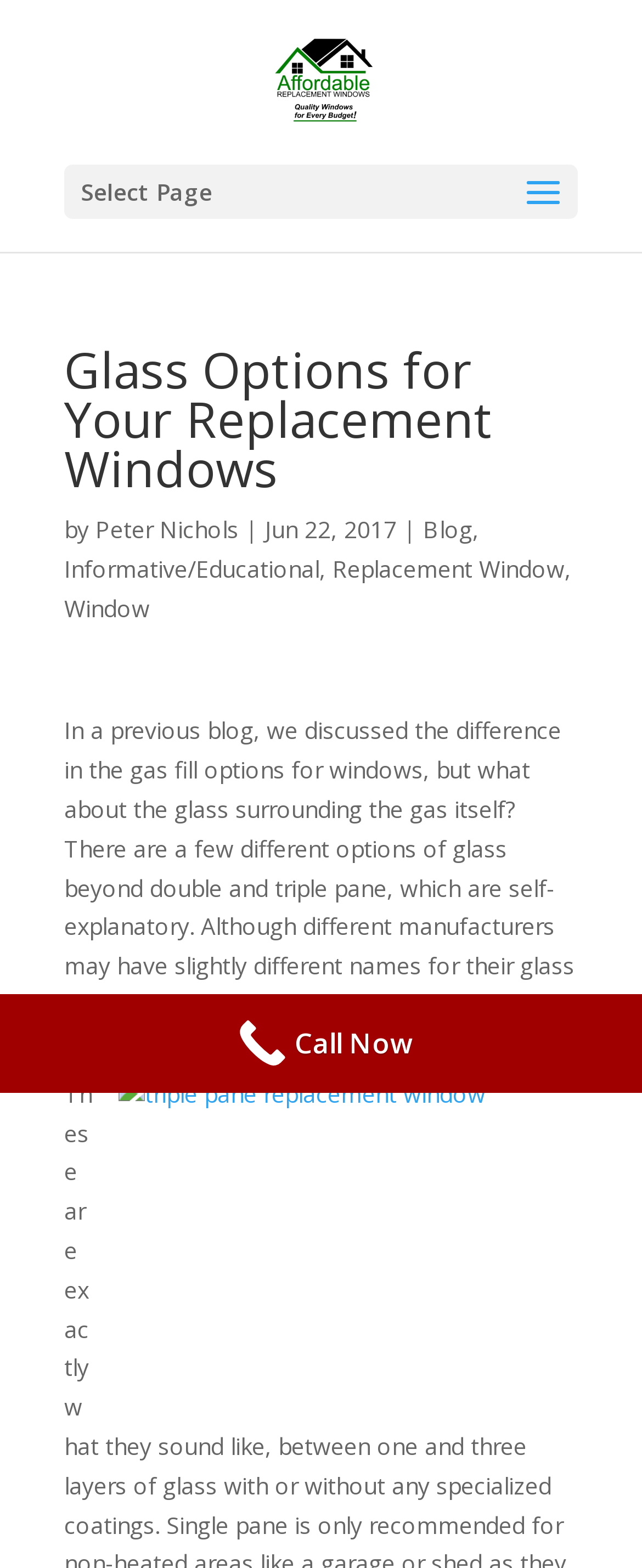Utilize the details in the image to thoroughly answer the following question: What is the author of the blog post?

I found the author's name by looking at the text following the 'by' keyword, which is a common convention for indicating the author of a blog post. The text 'by' is followed by the link 'Peter Nichols', which suggests that Peter Nichols is the author of the blog post.